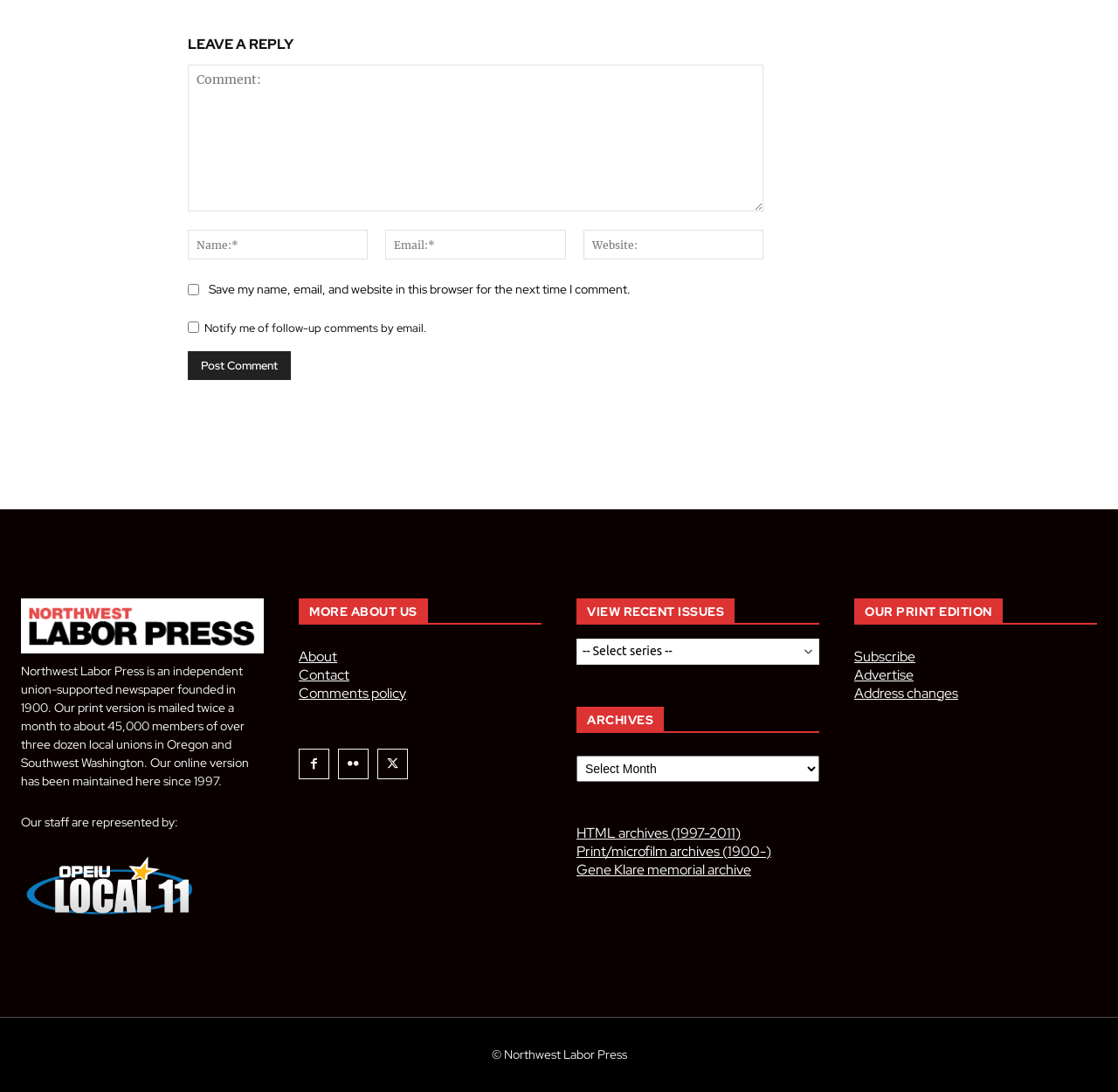Find the bounding box coordinates of the clickable area required to complete the following action: "Leave a reply".

[0.168, 0.029, 0.683, 0.054]